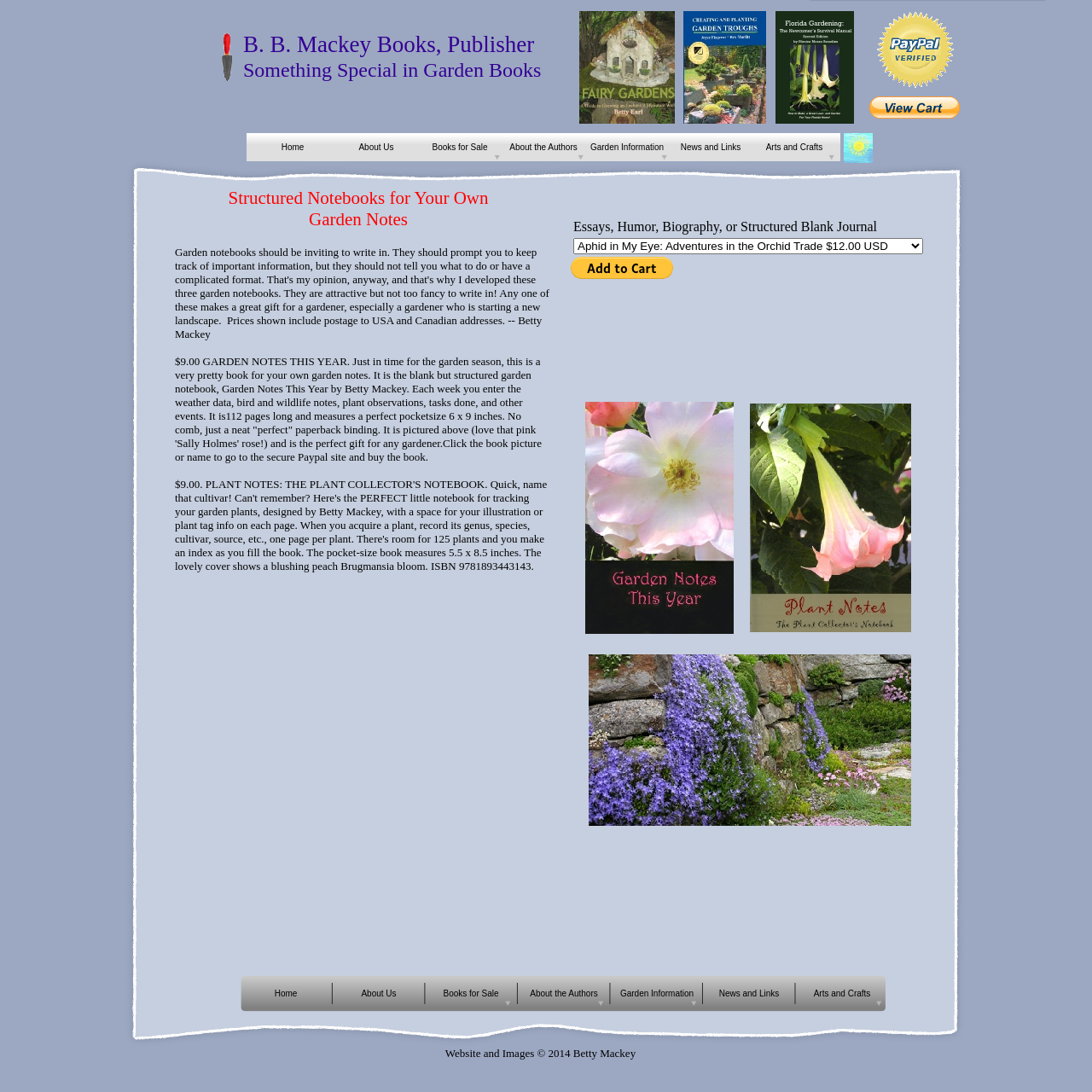How many pages does the book 'GARDEN NOTES THIS YEAR' have?
Respond with a short answer, either a single word or a phrase, based on the image.

112 pages